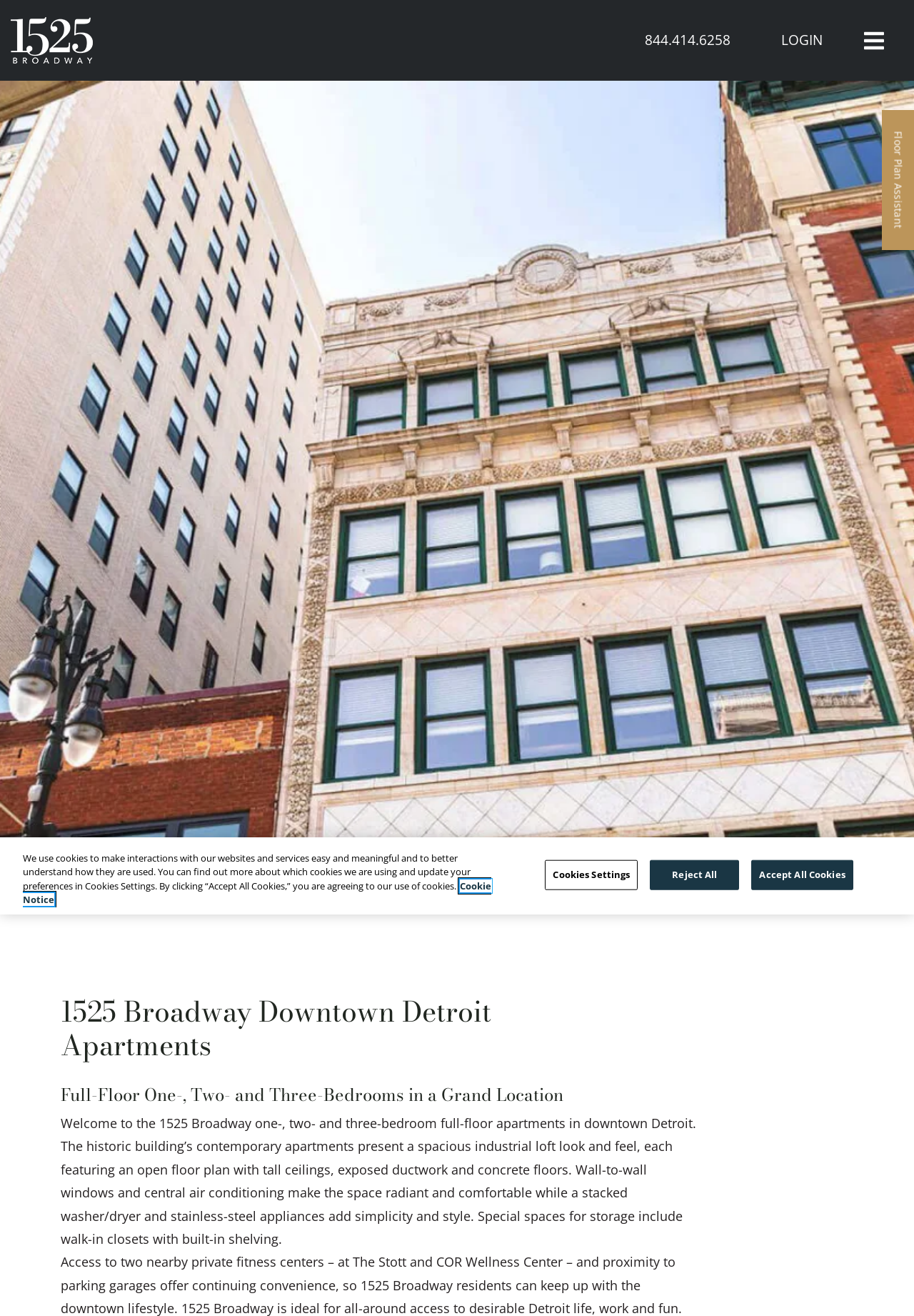Provide the bounding box coordinates for the area that should be clicked to complete the instruction: "Log in to the system".

[0.831, 0.017, 0.925, 0.044]